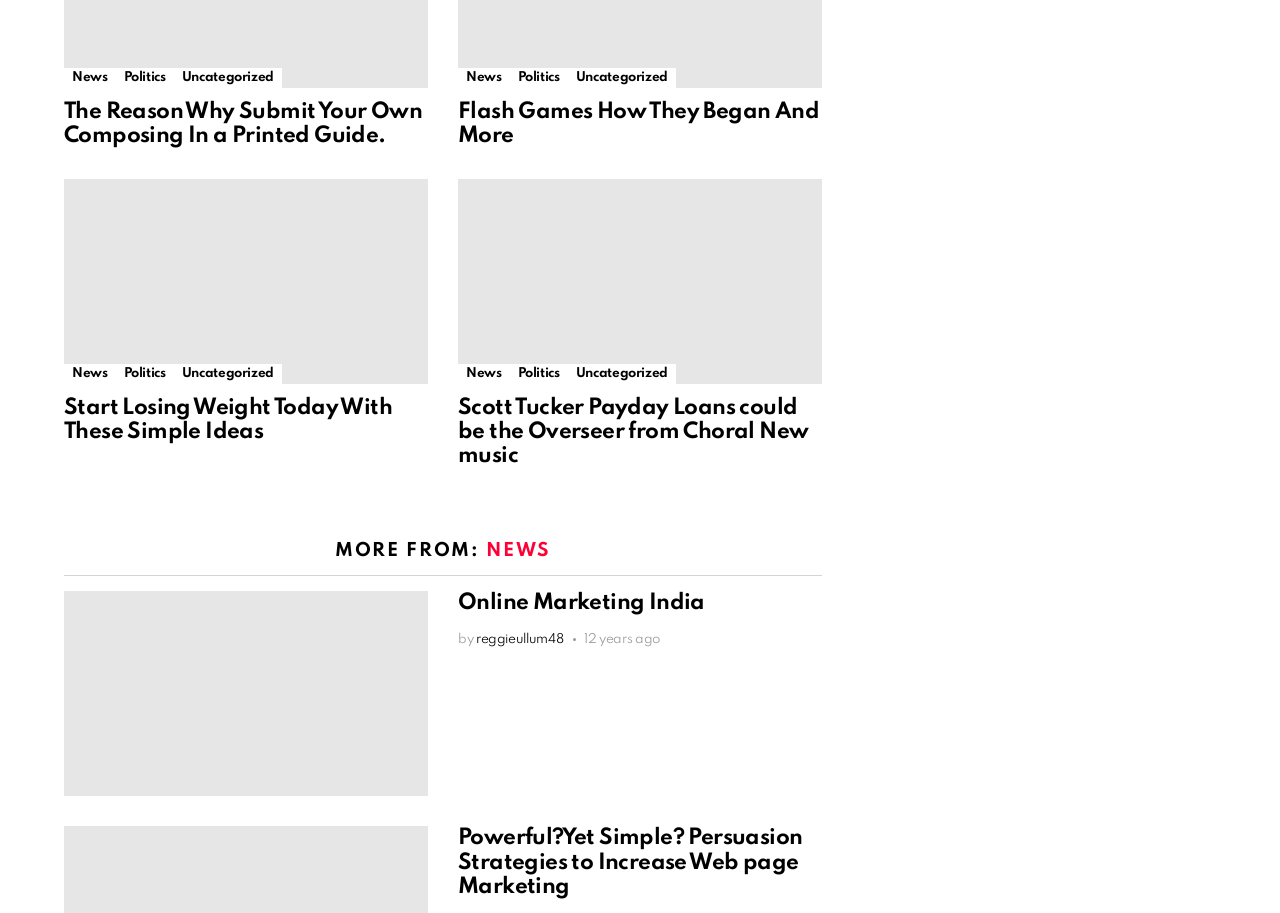Please give a one-word or short phrase response to the following question: 
What is the author of the article 'Scott Tucker Payday Loans could be the Overseer from Choral New music'?

reggieullum48